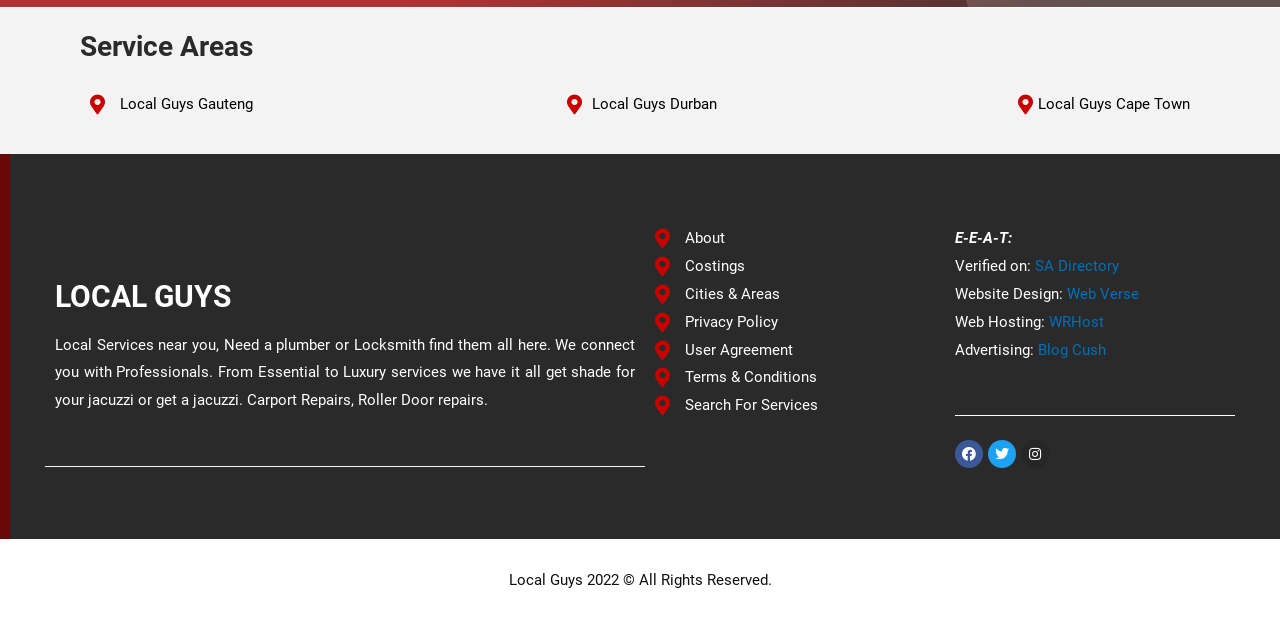Locate the bounding box of the user interface element based on this description: "Local Guys Cape Town".

[0.654, 0.144, 0.93, 0.189]